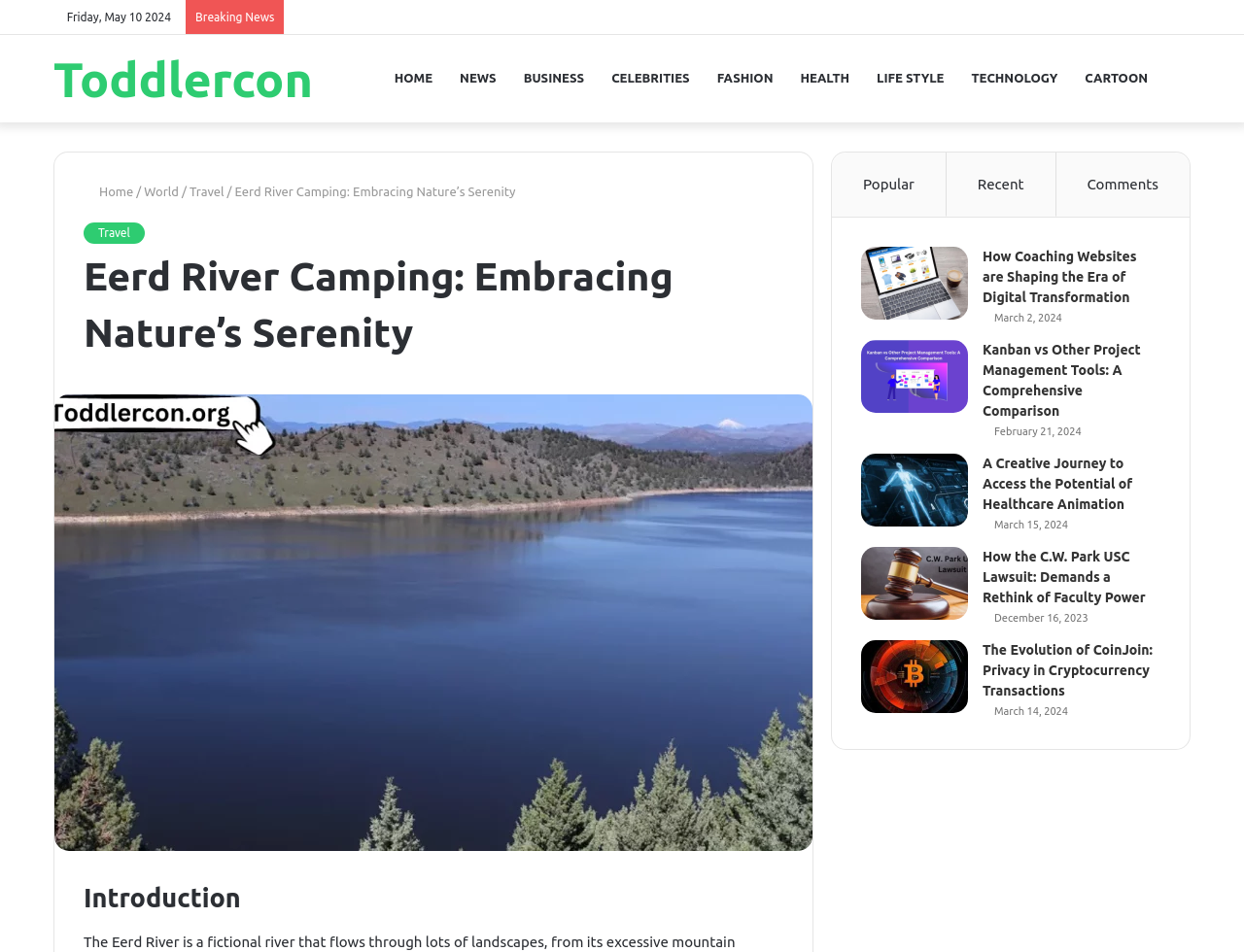What is the topic of the article with the image 'management tools'?
Look at the image and answer the question with a single word or phrase.

Project Management